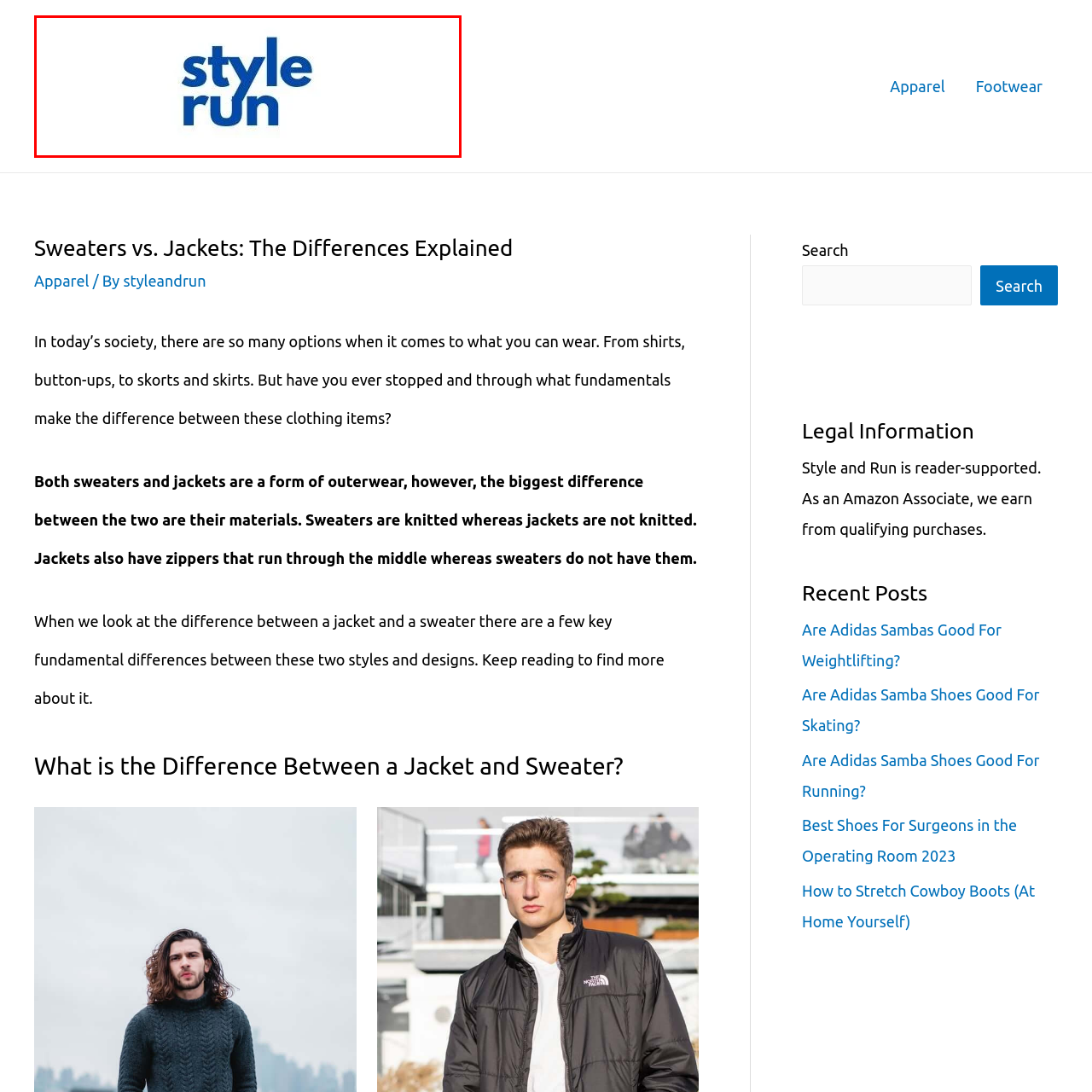What is the focus of the 'Style Run' logo?
View the image contained within the red box and provide a one-word or short-phrase answer to the question.

style and fashion insights